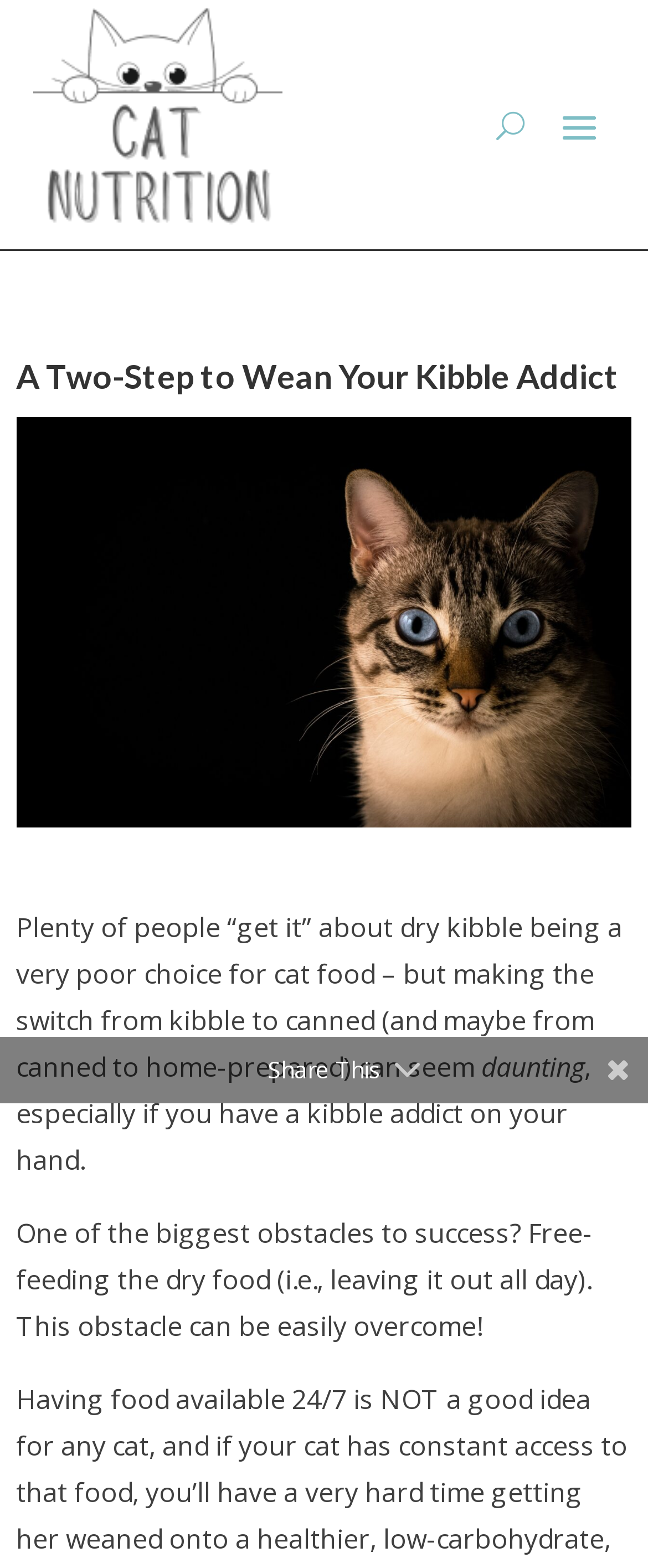Answer the following in one word or a short phrase: 
What is the obstacle to switching from kibble to canned food?

Free-feeding dry food